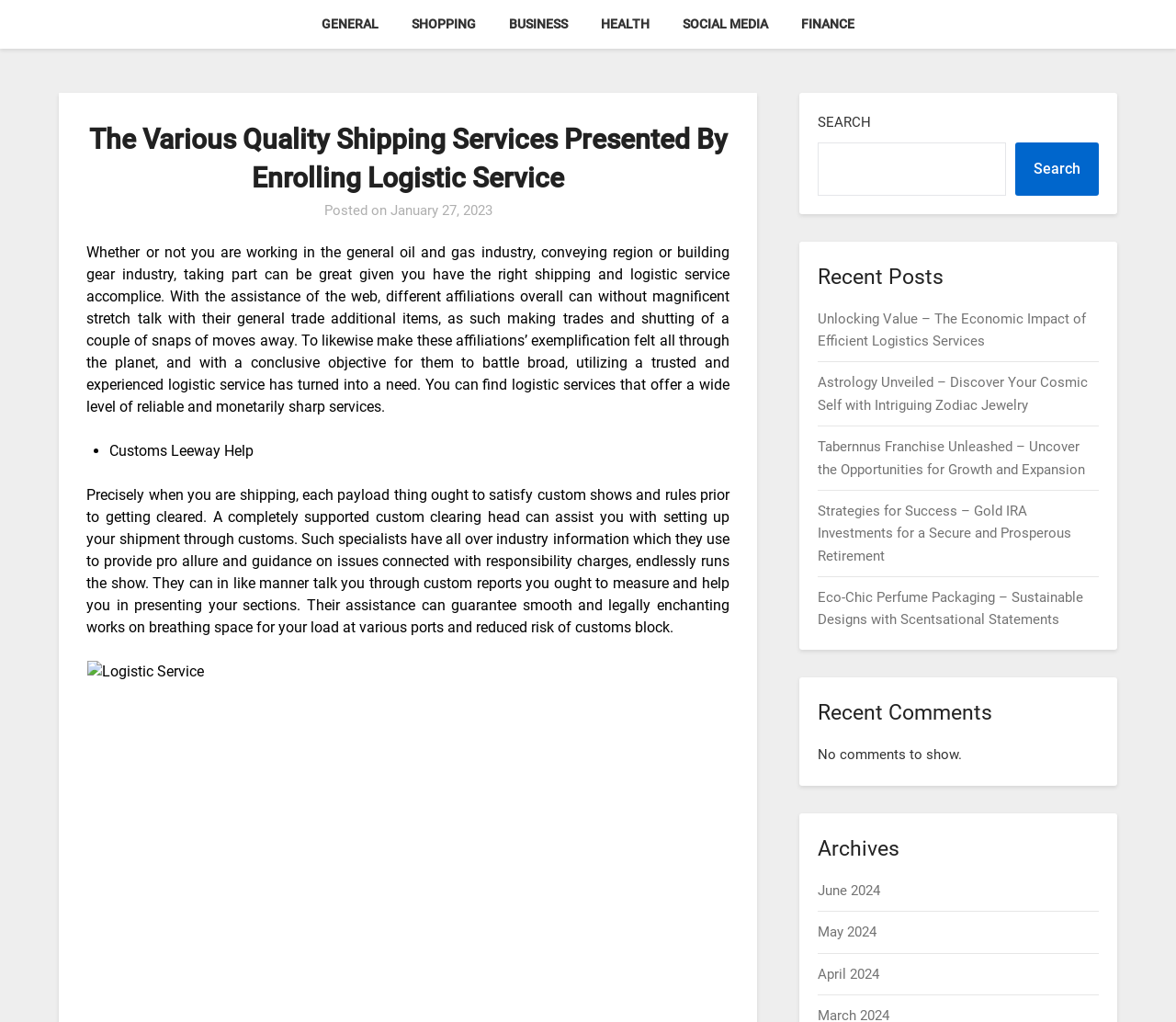What type of posts are listed under 'Recent Posts'?
From the screenshot, supply a one-word or short-phrase answer.

Various articles